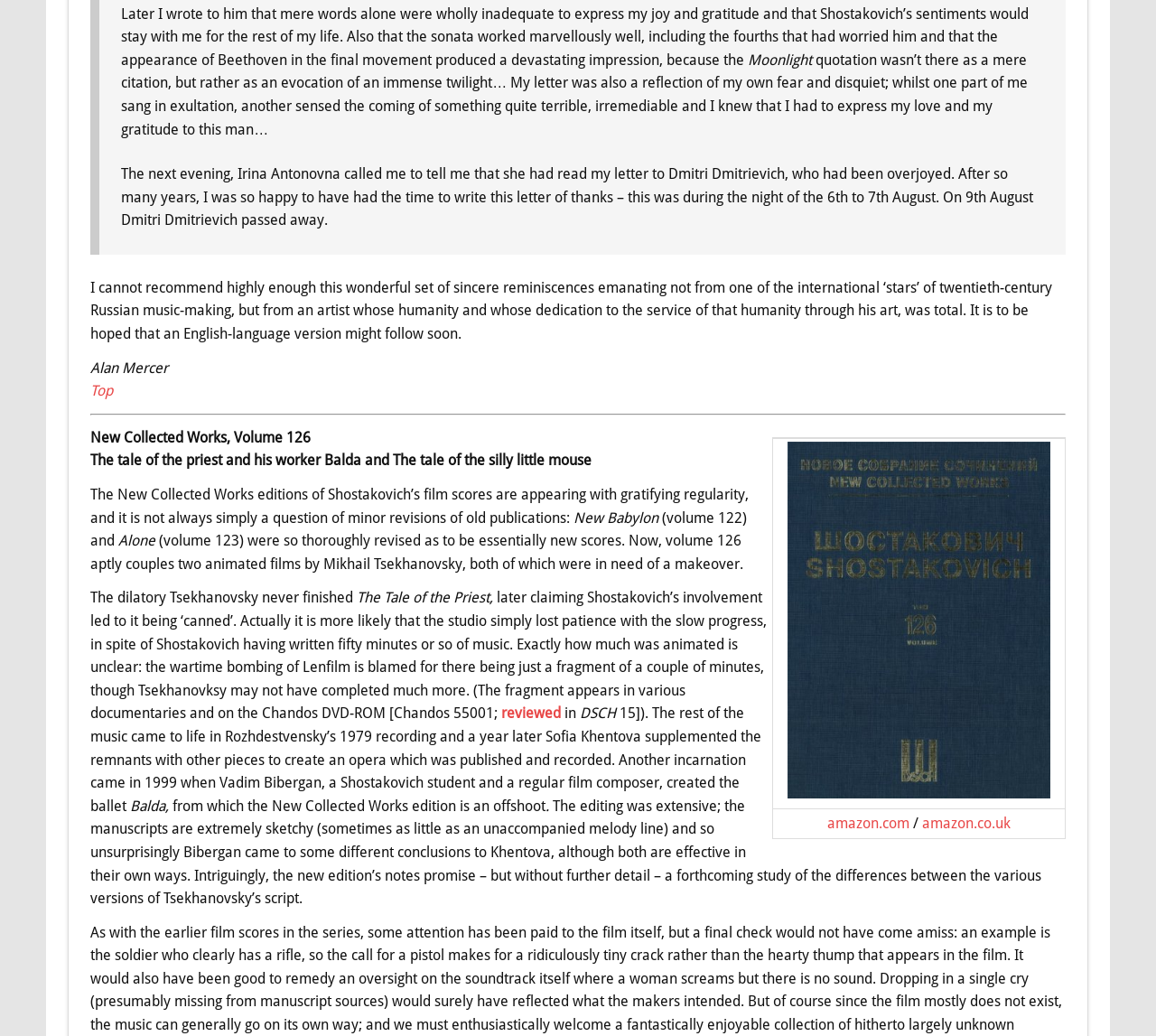Answer the question briefly using a single word or phrase: 
What is the title of the volume being reviewed?

New Collected Works, Volume 126